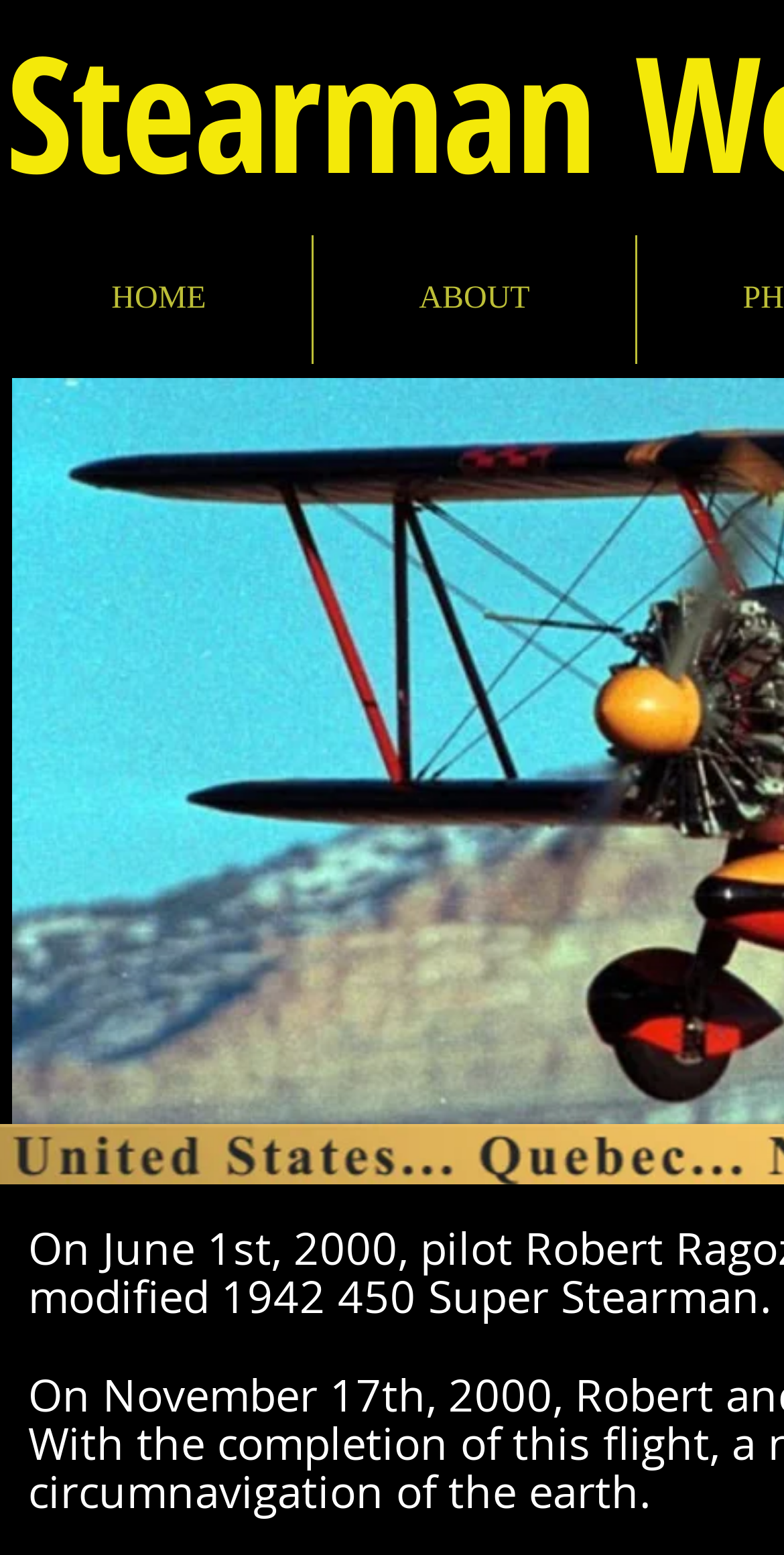Determine the webpage's heading and output its text content.

On June 1st, 2000, pilot Robert Ragozzino departed Oklahoma City eastbound in his highly modified 1942 450 Super Stearman.